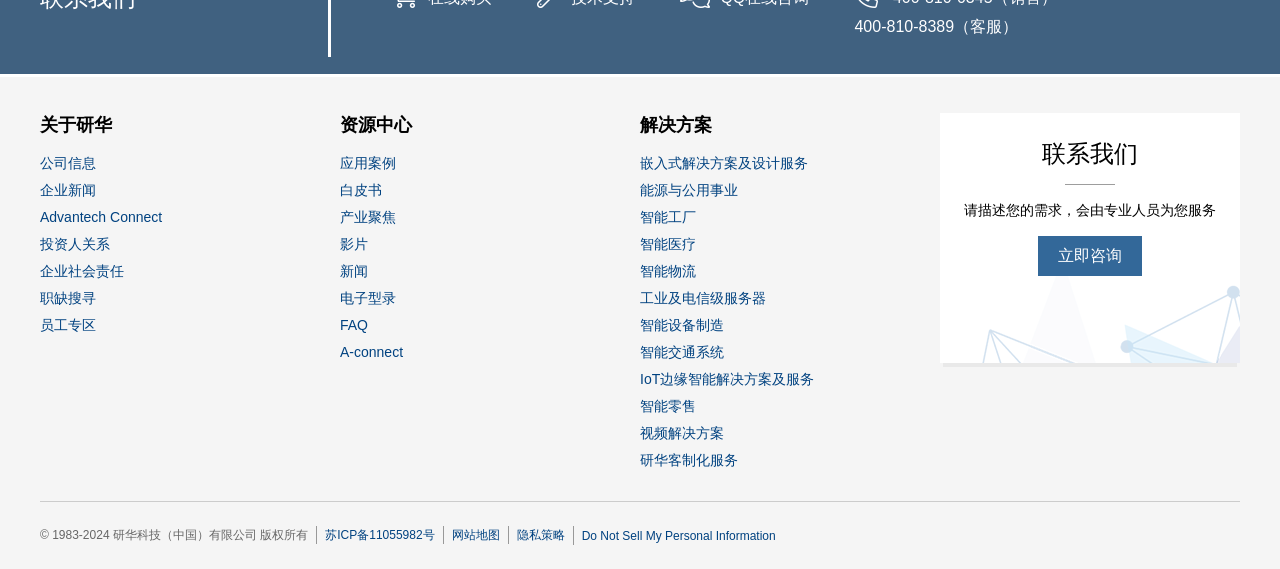Please indicate the bounding box coordinates for the clickable area to complete the following task: "Get in touch with us". The coordinates should be specified as four float numbers between 0 and 1, i.e., [left, top, right, bottom].

[0.811, 0.414, 0.892, 0.485]